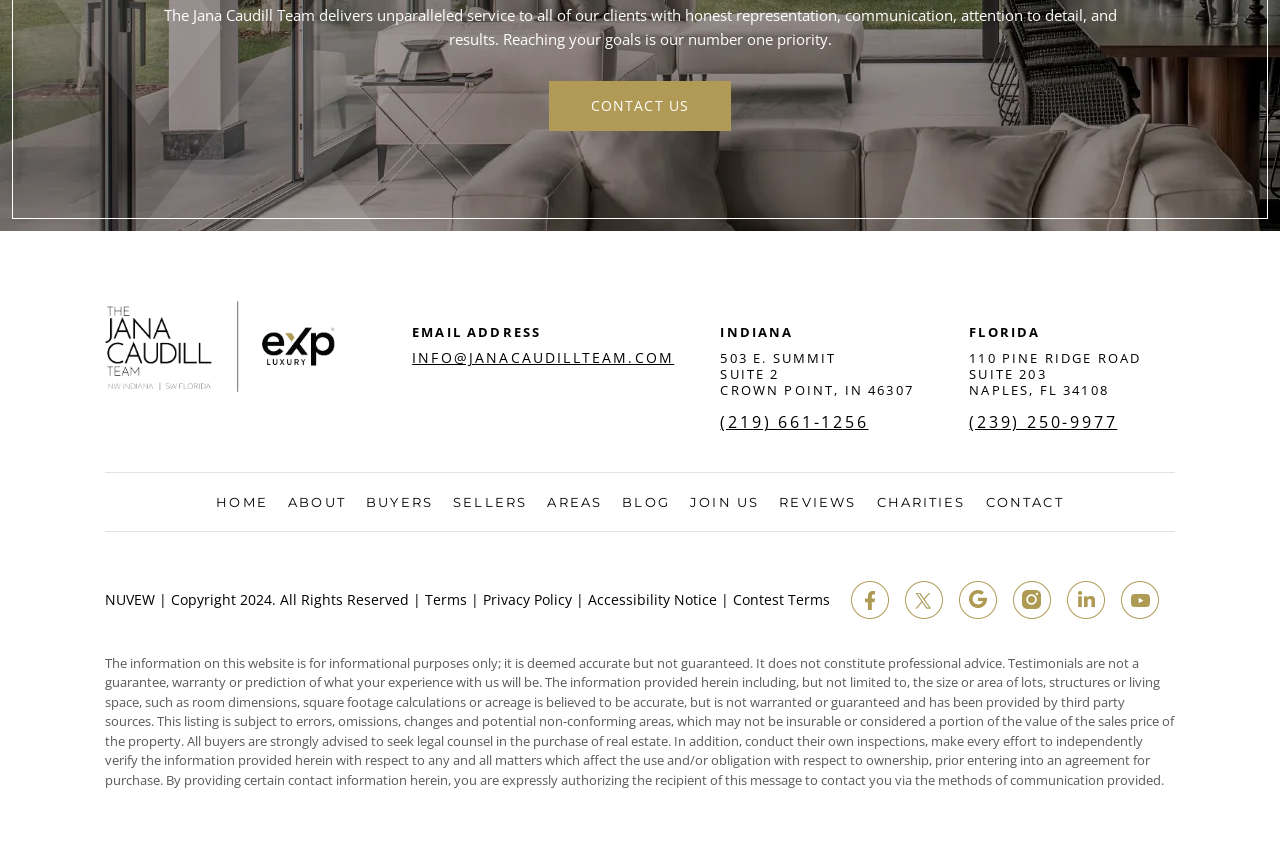Locate the bounding box of the UI element with the following description: "Privacy Policy".

[0.377, 0.693, 0.447, 0.71]